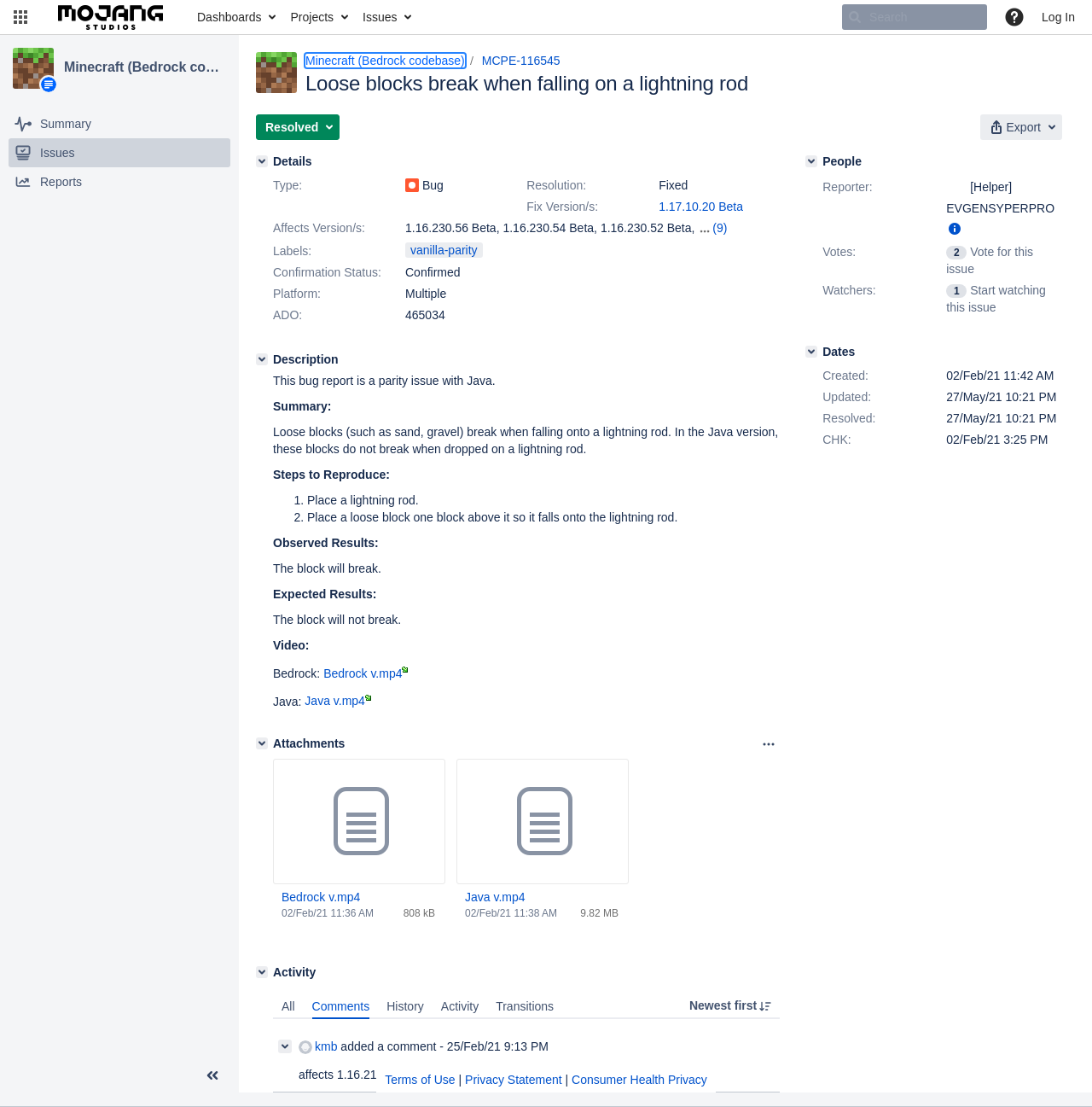Give a one-word or short phrase answer to the question: 
What is the resolution of the issue MCPE-116545?

Fixed